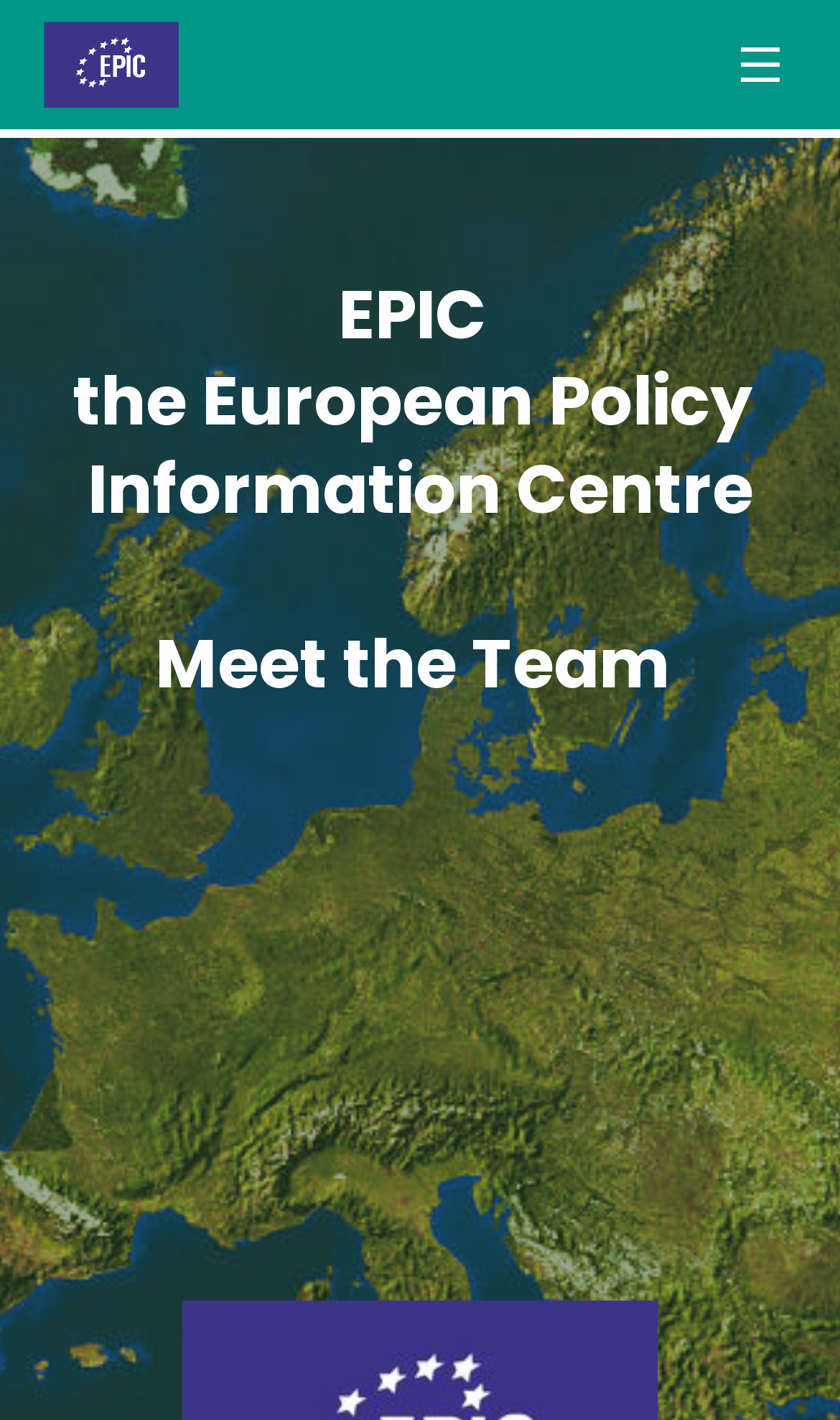Respond with a single word or phrase to the following question: How many headings are present on the webpage?

3